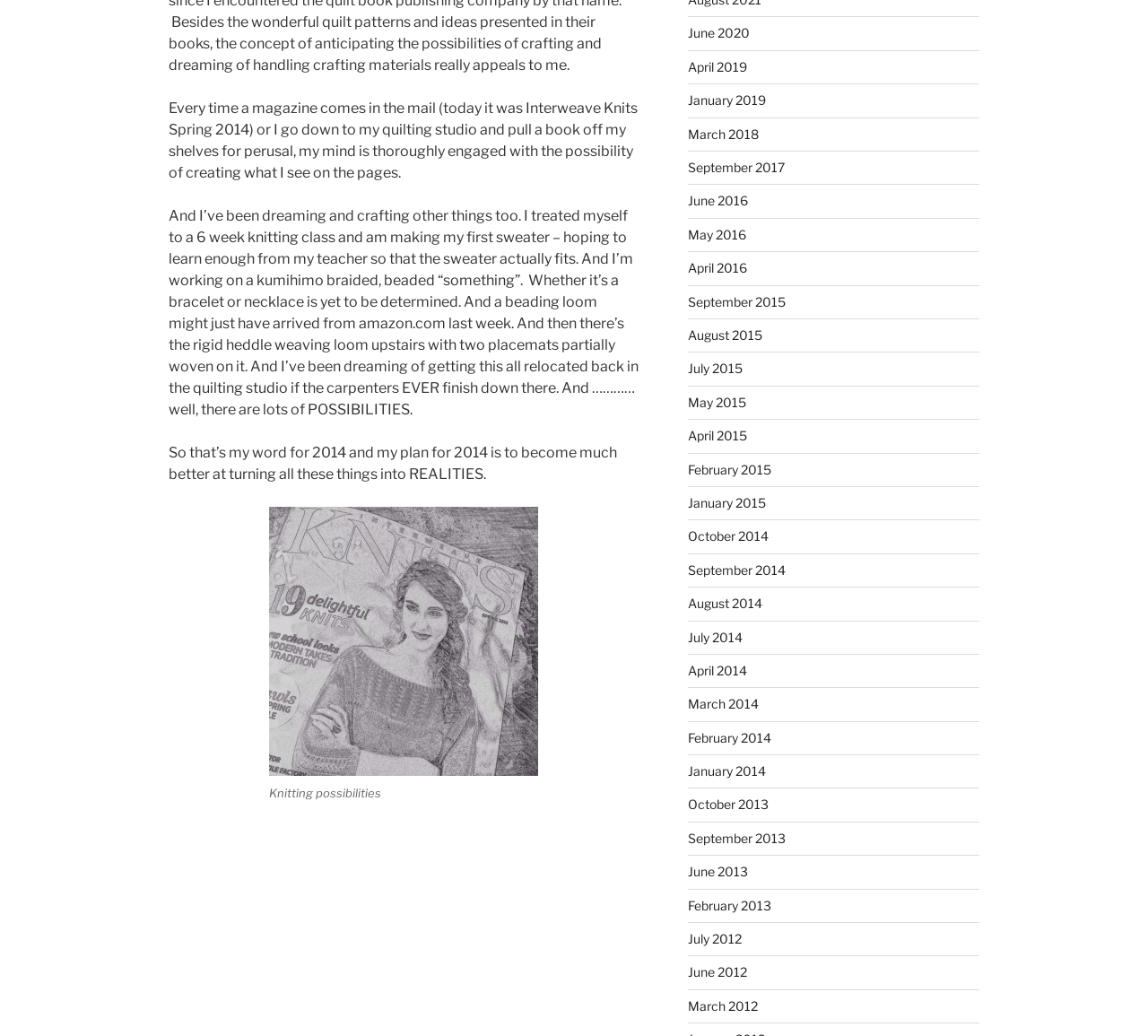Indicate the bounding box coordinates of the element that needs to be clicked to satisfy the following instruction: "Click the 'Knitting possibilities' link". The coordinates should be four float numbers between 0 and 1, i.e., [left, top, right, bottom].

[0.234, 0.489, 0.469, 0.749]